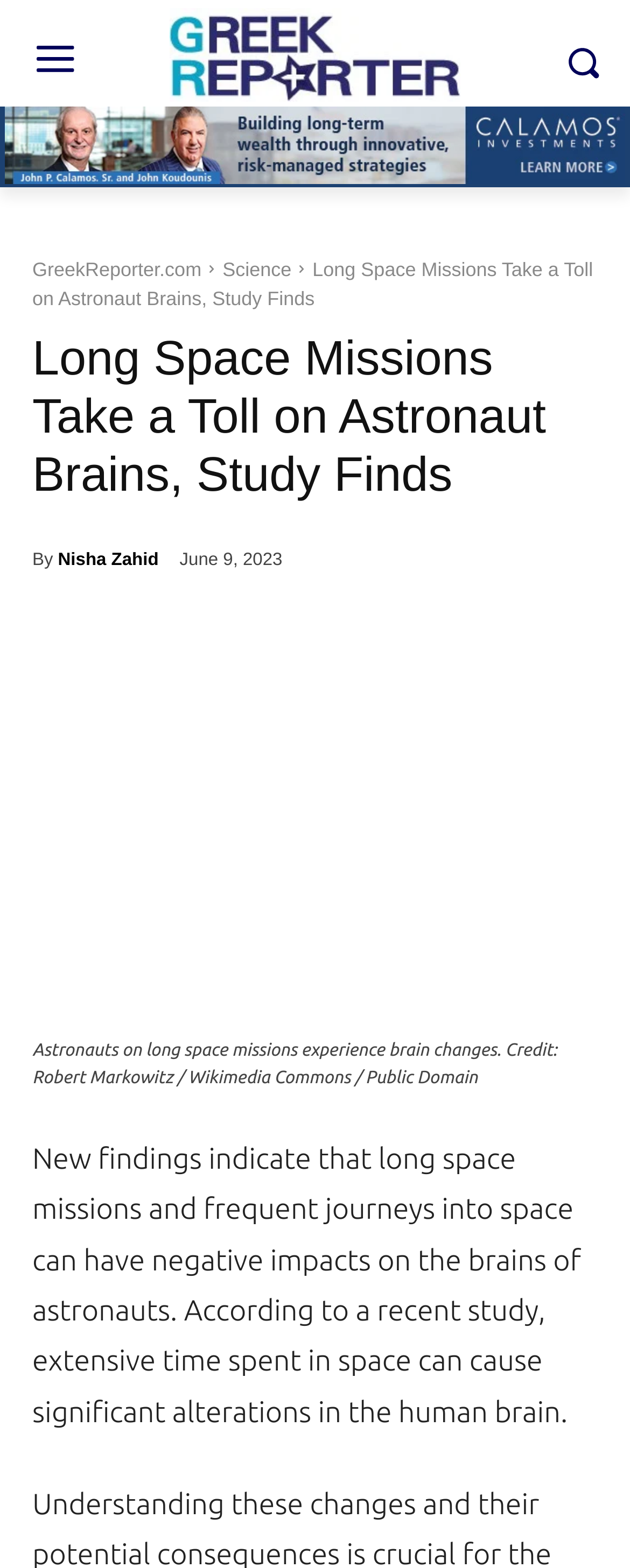What is the category of this article?
Look at the image and answer the question with a single word or phrase.

Science